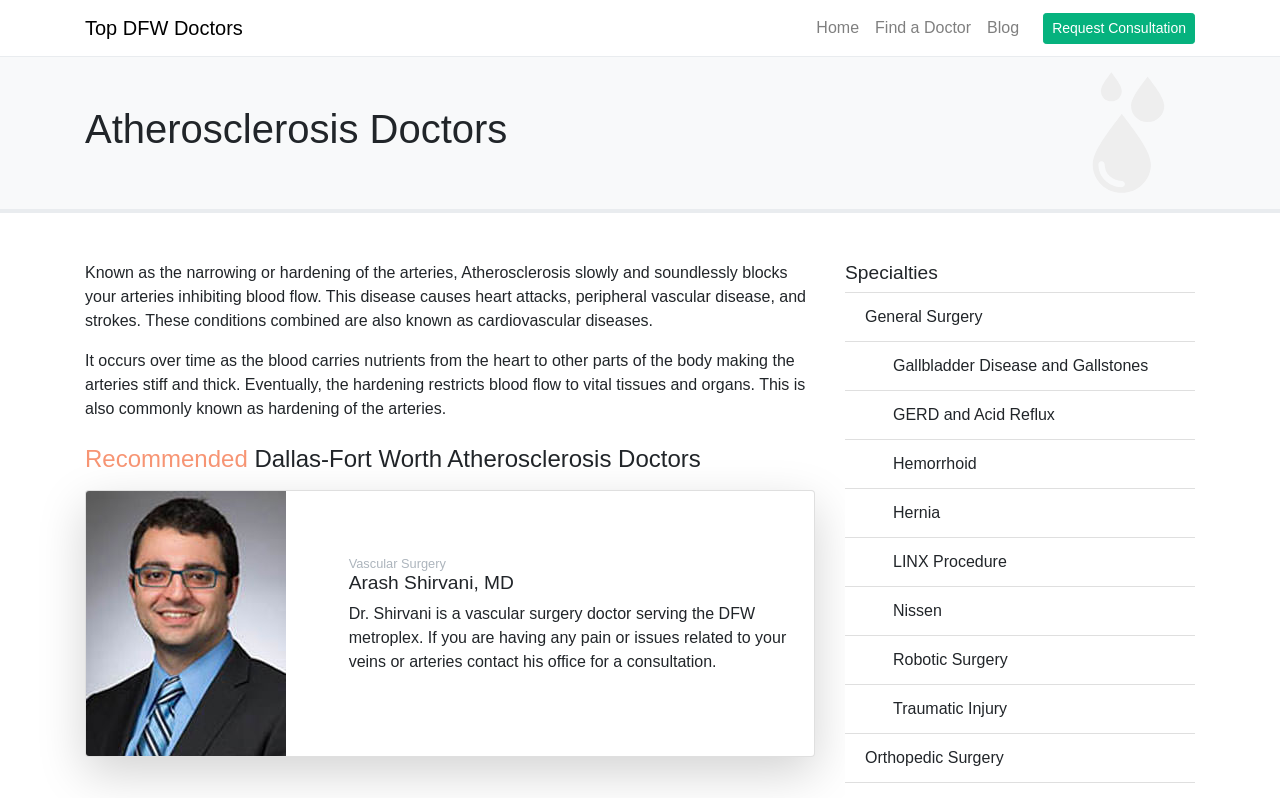Bounding box coordinates are specified in the format (top-left x, top-left y, bottom-right x, bottom-right y). All values are floating point numbers bounded between 0 and 1. Please provide the bounding box coordinate of the region this sentence describes: GERD and Acid Reflux

[0.66, 0.49, 0.934, 0.551]